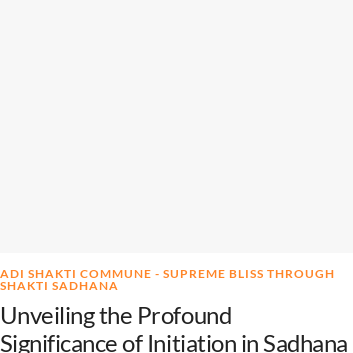Give an elaborate caption for the image.

The image features a title and heading related to a spiritual theme, specifically focusing on the "Adi Shakti Commune" and the "Supreme Bliss Through Shakti Sadhana." Below the main title, the subheading "Unveiling the Profound Significance of Initiation in Sadhana" emphasizes the depth and transformative nature of spiritual initiation in this practice. This content suggests an exploration of spiritual teachings associated with Hindu beliefs, likely discussing the importance of initiation and its role in attaining spiritual enlightenment and inner peace. The aesthetic presentation reflects a serene and reflective atmosphere suitable for the topic.